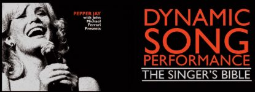What is the subtitle of the promotional banner?
Based on the image, provide a one-word or brief-phrase response.

THE SINGER'S BIBLE